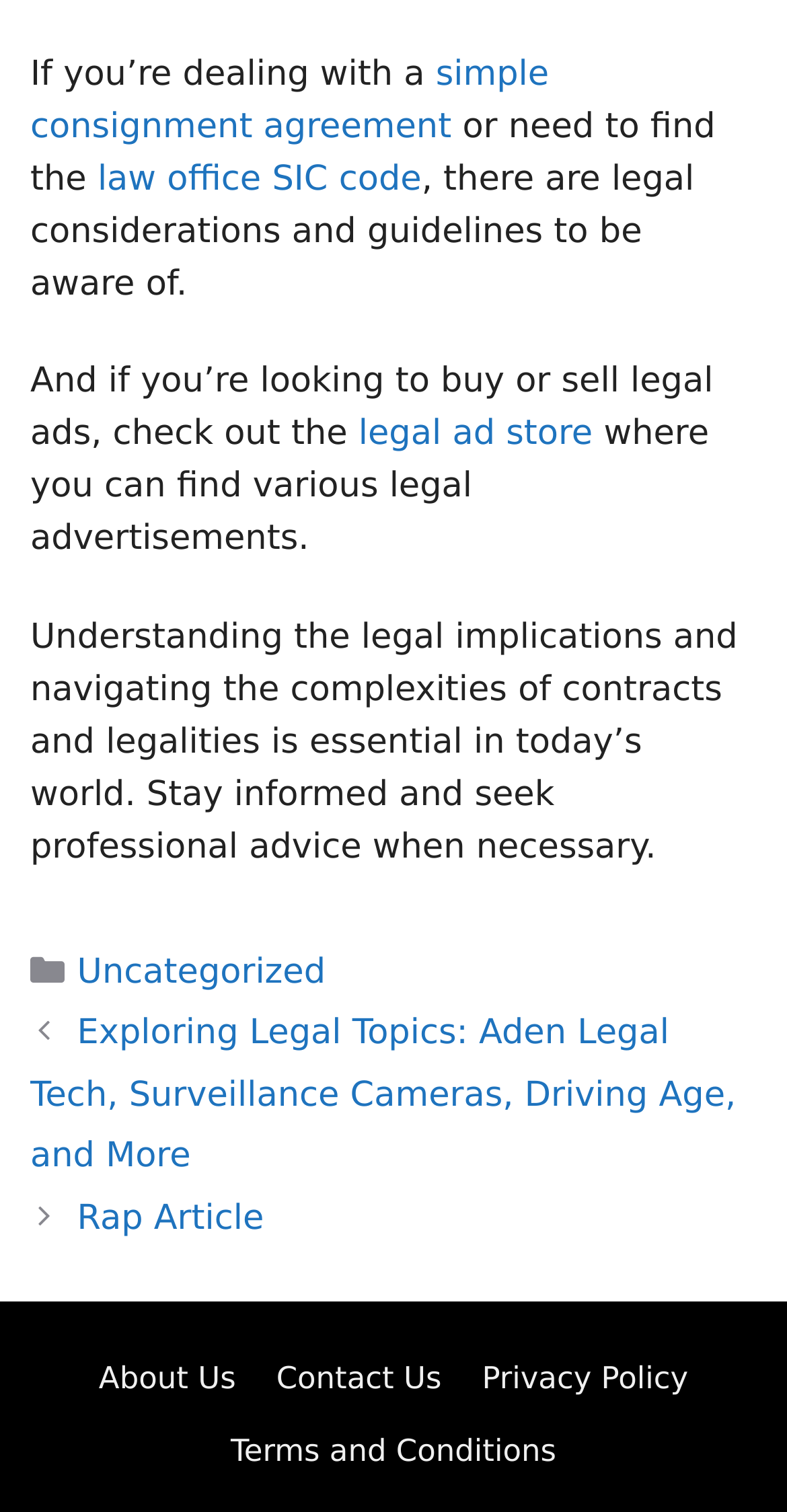Please provide the bounding box coordinates for the UI element as described: "Rap Article". The coordinates must be four floats between 0 and 1, represented as [left, top, right, bottom].

[0.098, 0.793, 0.335, 0.819]